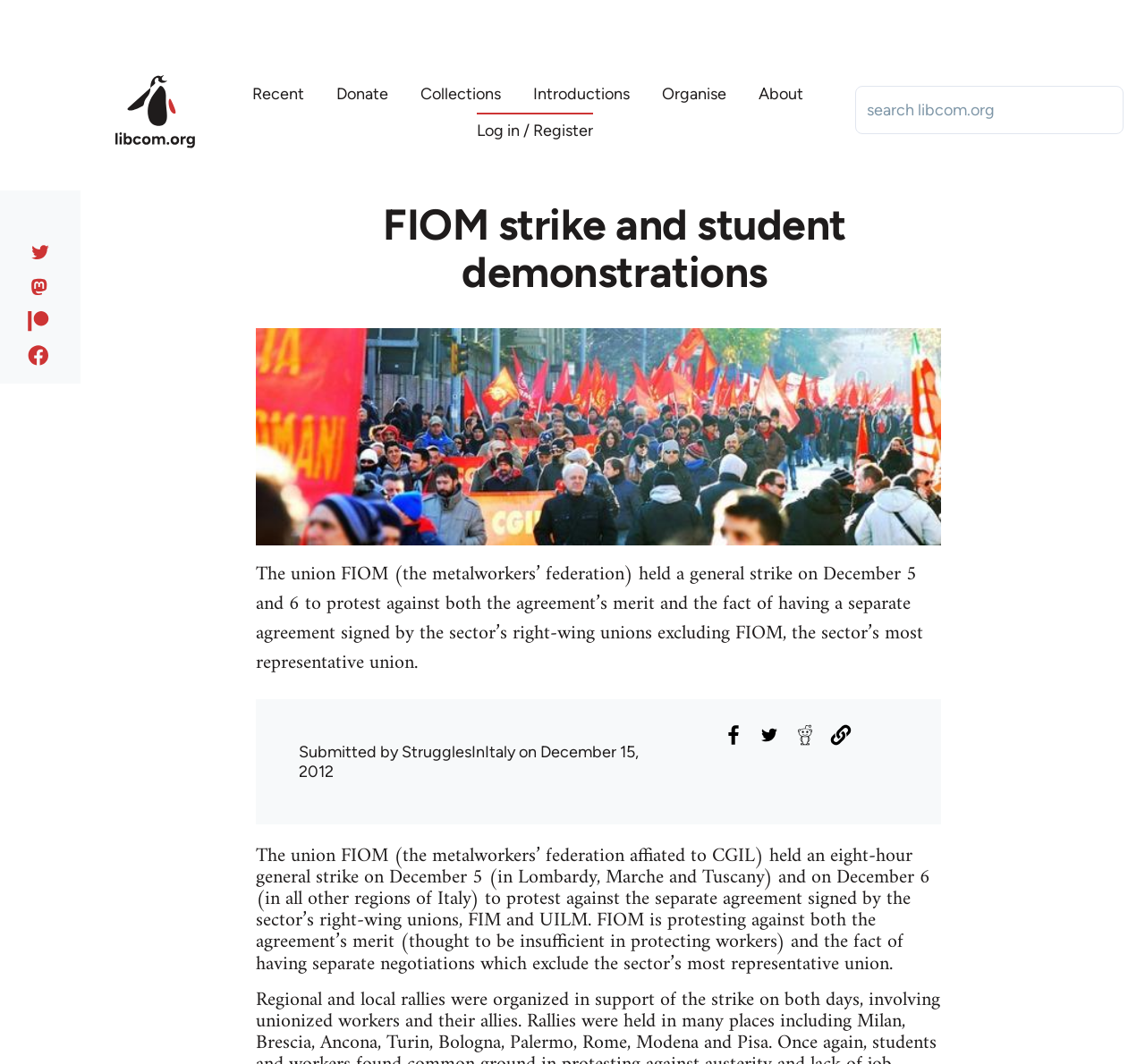Identify the bounding box coordinates of the section to be clicked to complete the task described by the following instruction: "Like us on Facebook". The coordinates should be four float numbers between 0 and 1, formatted as [left, top, right, bottom].

[0.028, 0.324, 0.043, 0.344]